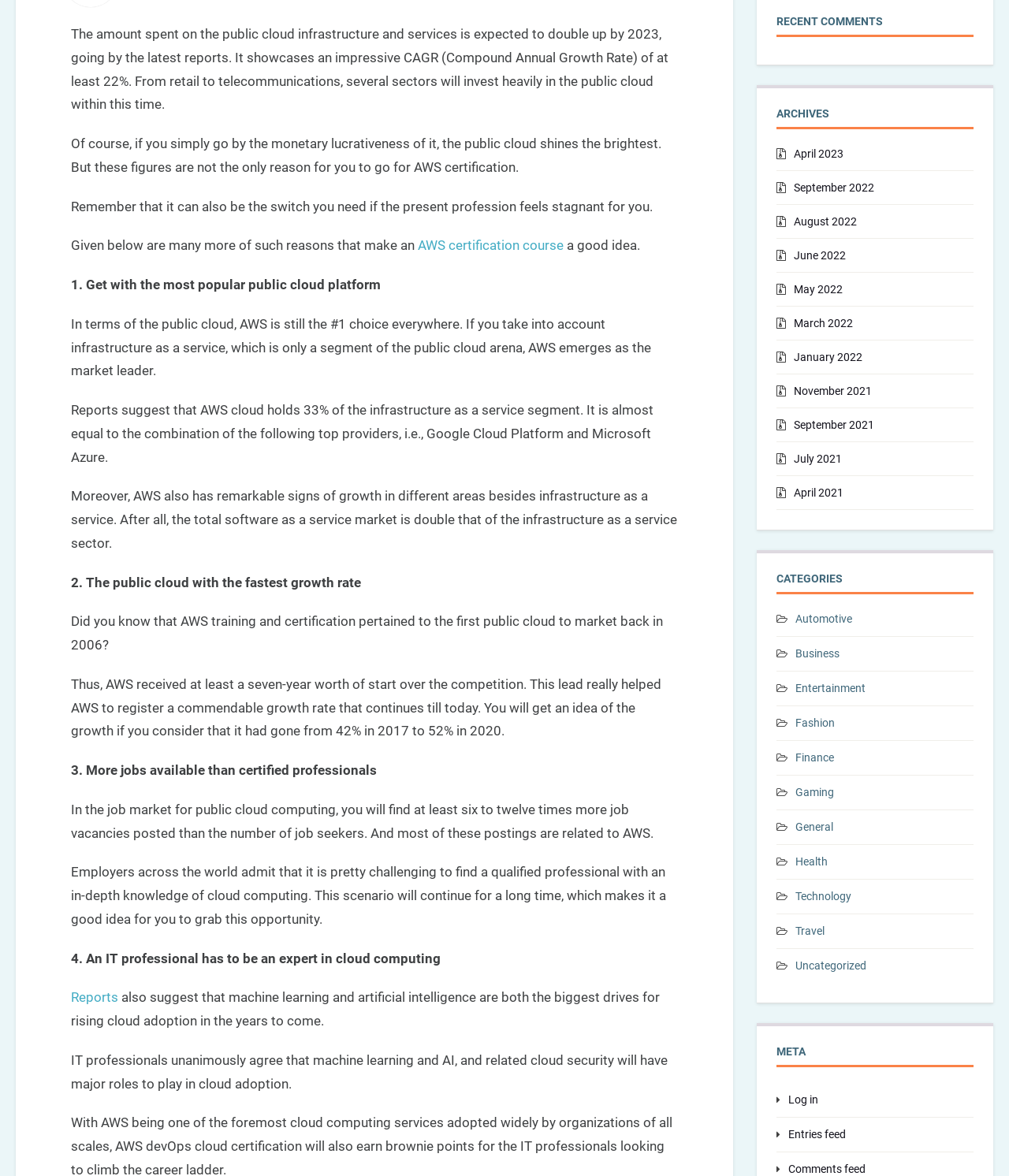Locate the bounding box of the UI element defined by this description: "June 2022". The coordinates should be given as four float numbers between 0 and 1, formatted as [left, top, right, bottom].

[0.787, 0.212, 0.838, 0.223]